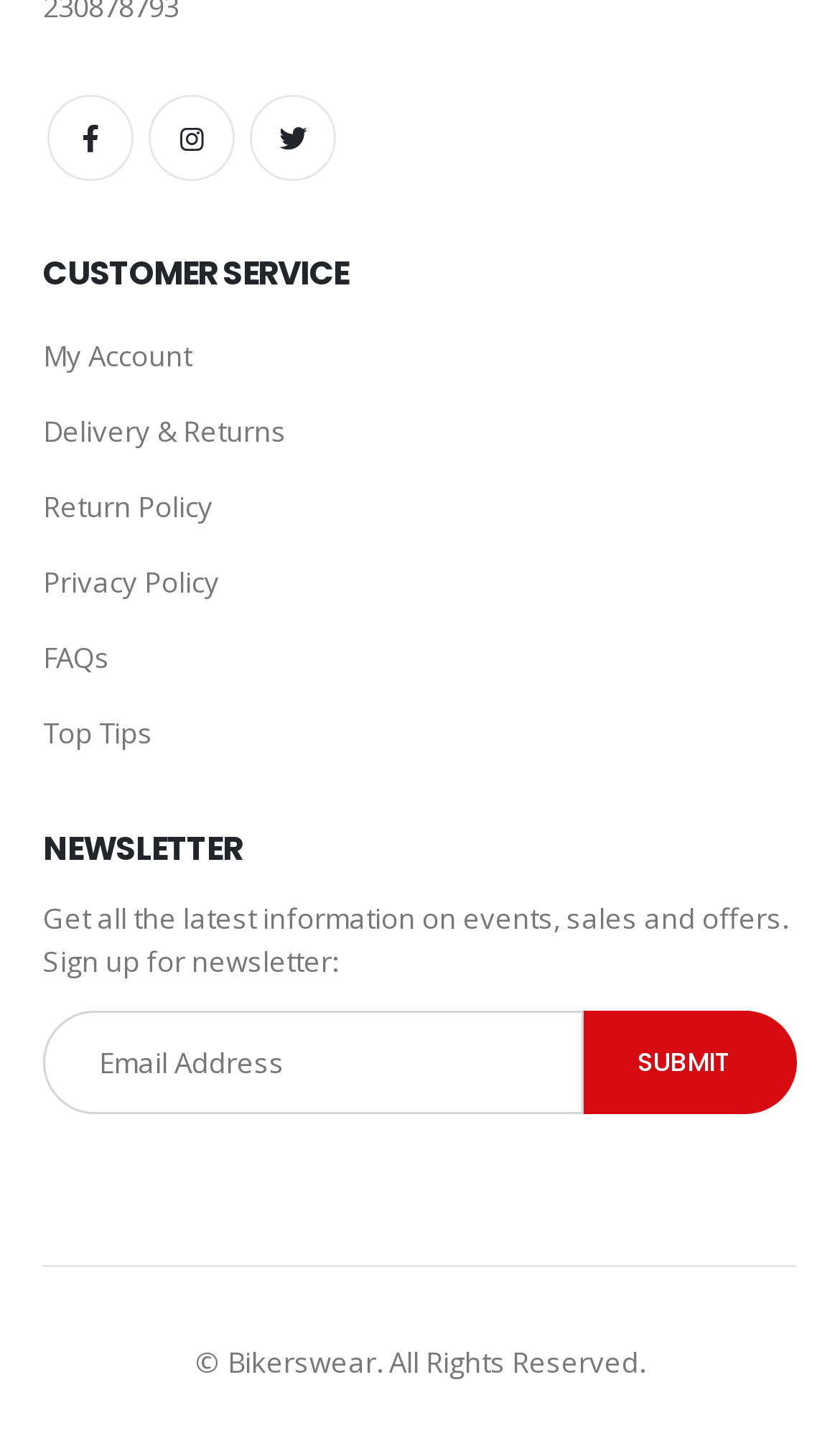Find and specify the bounding box coordinates that correspond to the clickable region for the instruction: "Check Return Policy".

[0.051, 0.337, 0.254, 0.364]